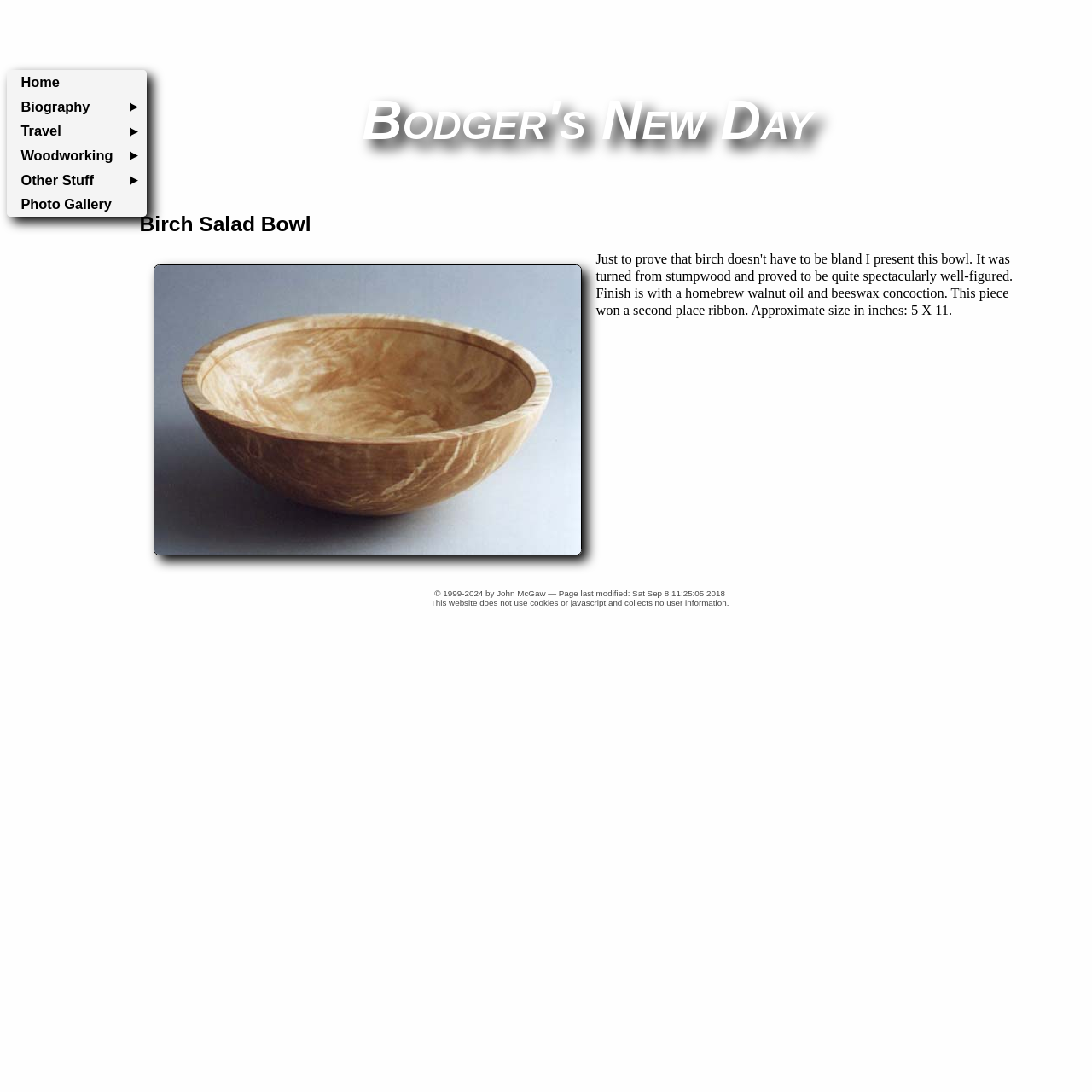Provide the bounding box coordinates of the HTML element described by the text: "Other Stuff". The coordinates should be in the format [left, top, right, bottom] with values between 0 and 1.

[0.006, 0.154, 0.134, 0.176]